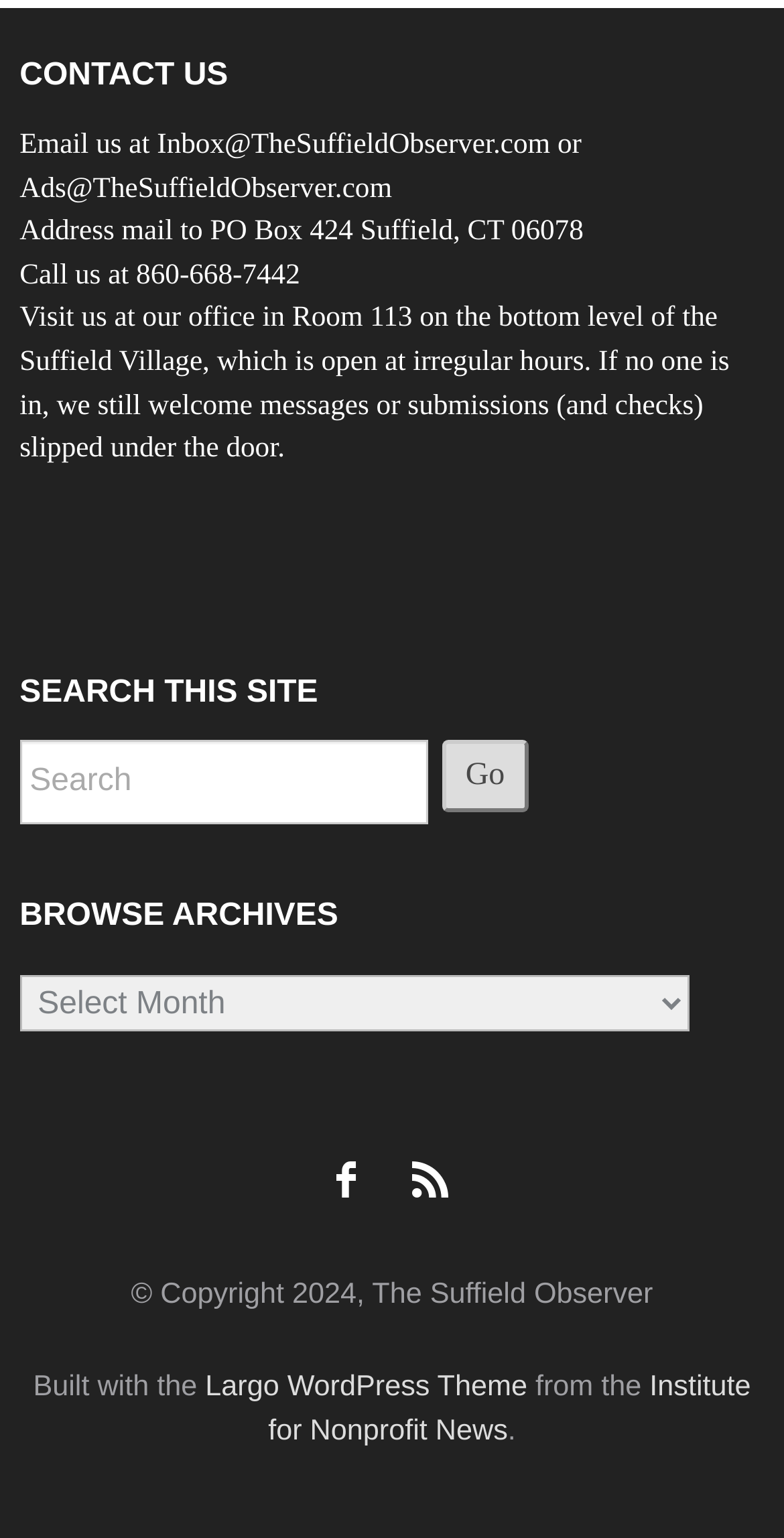Based on the description "title="Link to Facebook Profile"", find the bounding box of the specified UI element.

[0.406, 0.733, 0.513, 0.78]